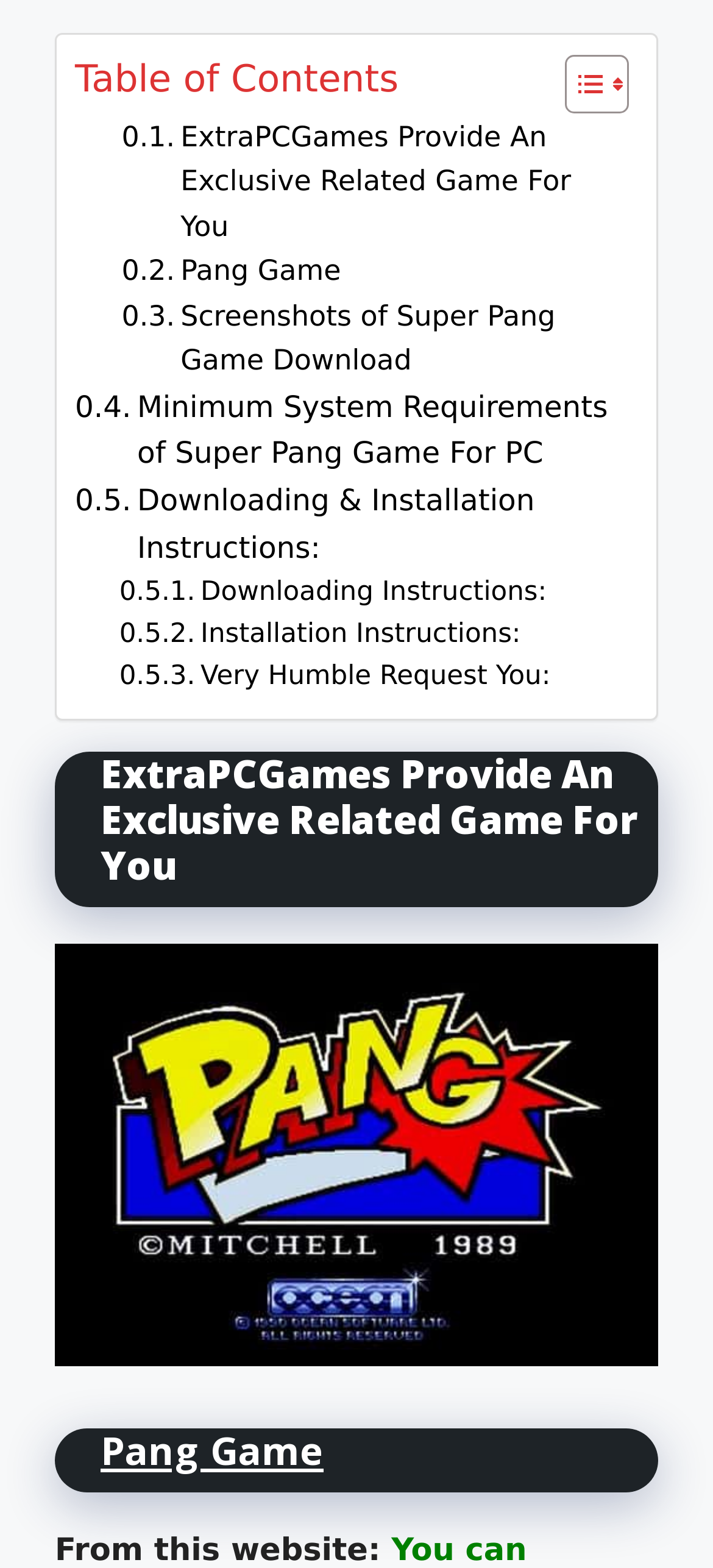Determine the bounding box coordinates of the region I should click to achieve the following instruction: "Download Super Pang Game". Ensure the bounding box coordinates are four float numbers between 0 and 1, i.e., [left, top, right, bottom].

[0.171, 0.187, 0.869, 0.244]